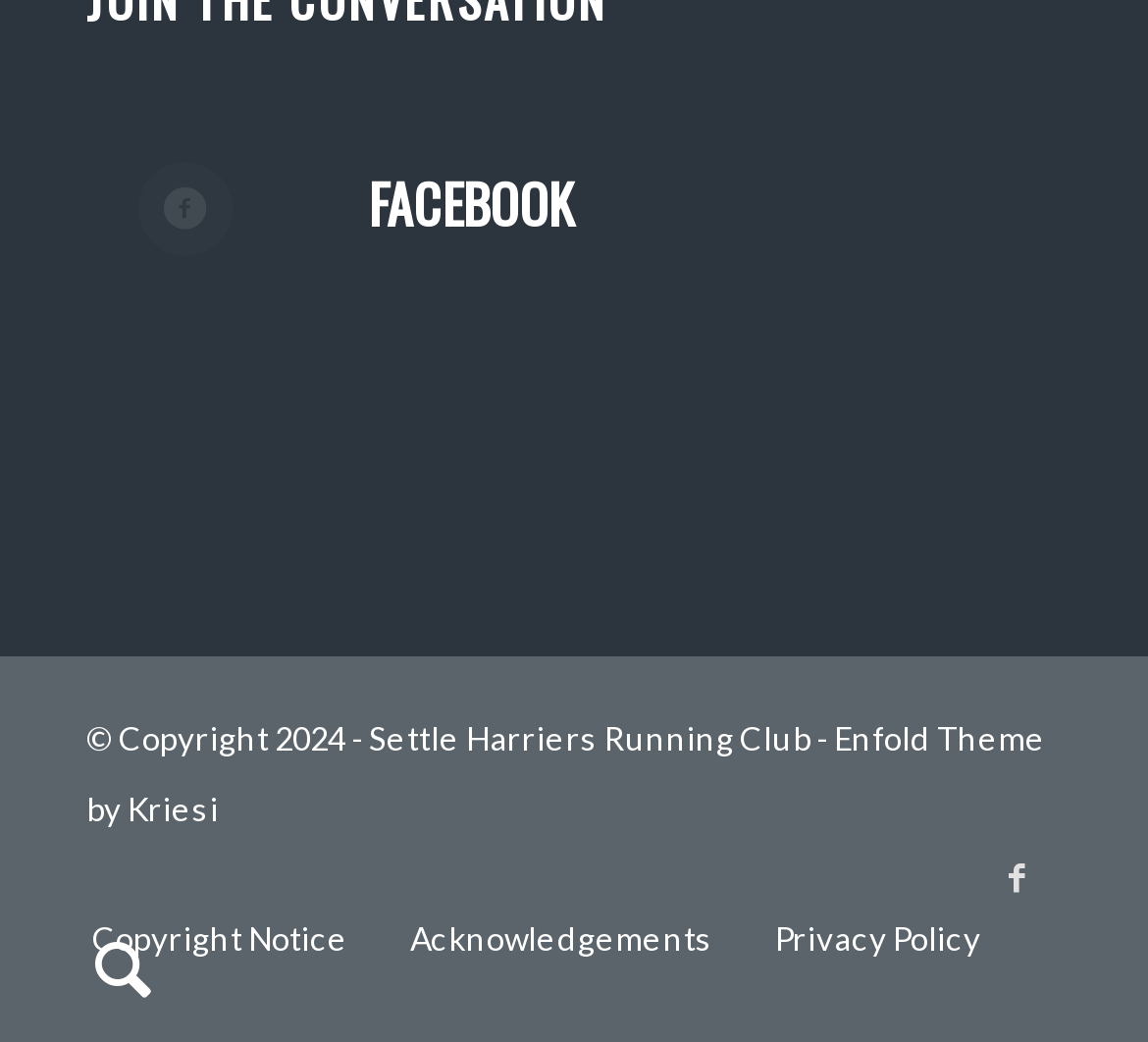Please identify the bounding box coordinates of the area that needs to be clicked to follow this instruction: "Open Link to Facebook".

[0.848, 0.8, 0.925, 0.885]